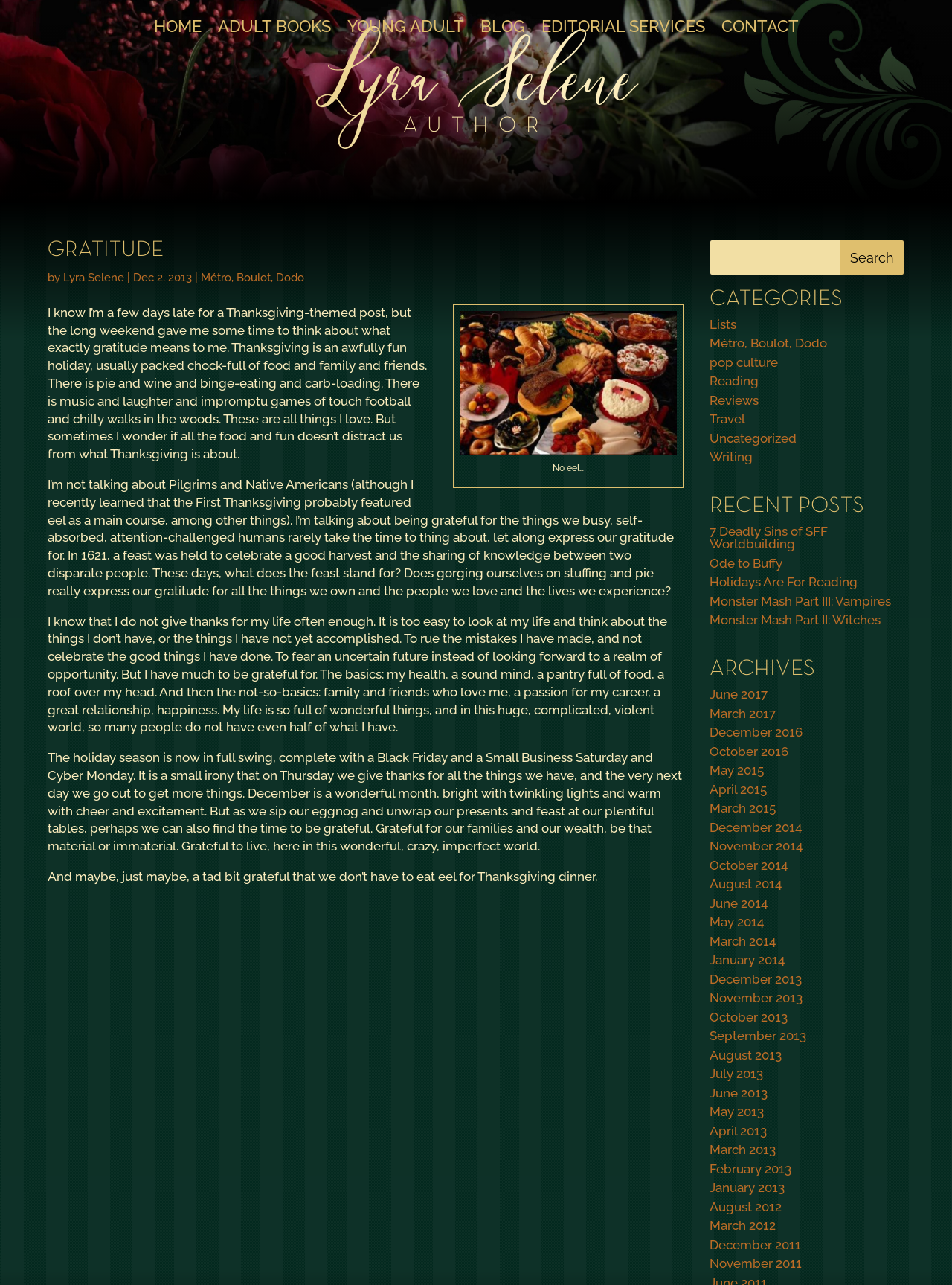Identify the bounding box coordinates of the area that should be clicked in order to complete the given instruction: "View the CATEGORIES section". The bounding box coordinates should be four float numbers between 0 and 1, i.e., [left, top, right, bottom].

[0.745, 0.225, 0.95, 0.248]